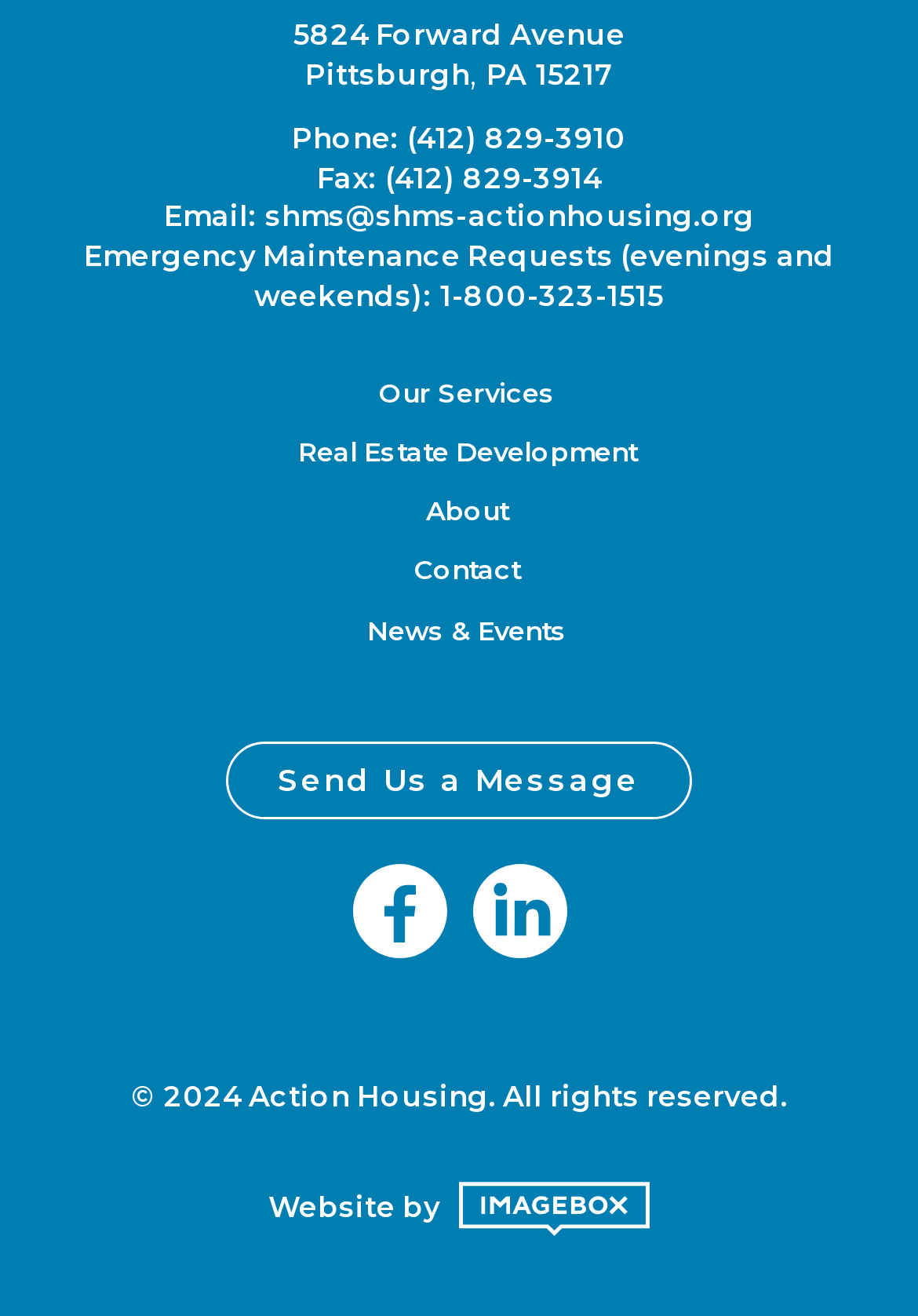Respond with a single word or phrase:
What social media platforms does Action Housing have?

Facebook and LinkedIn